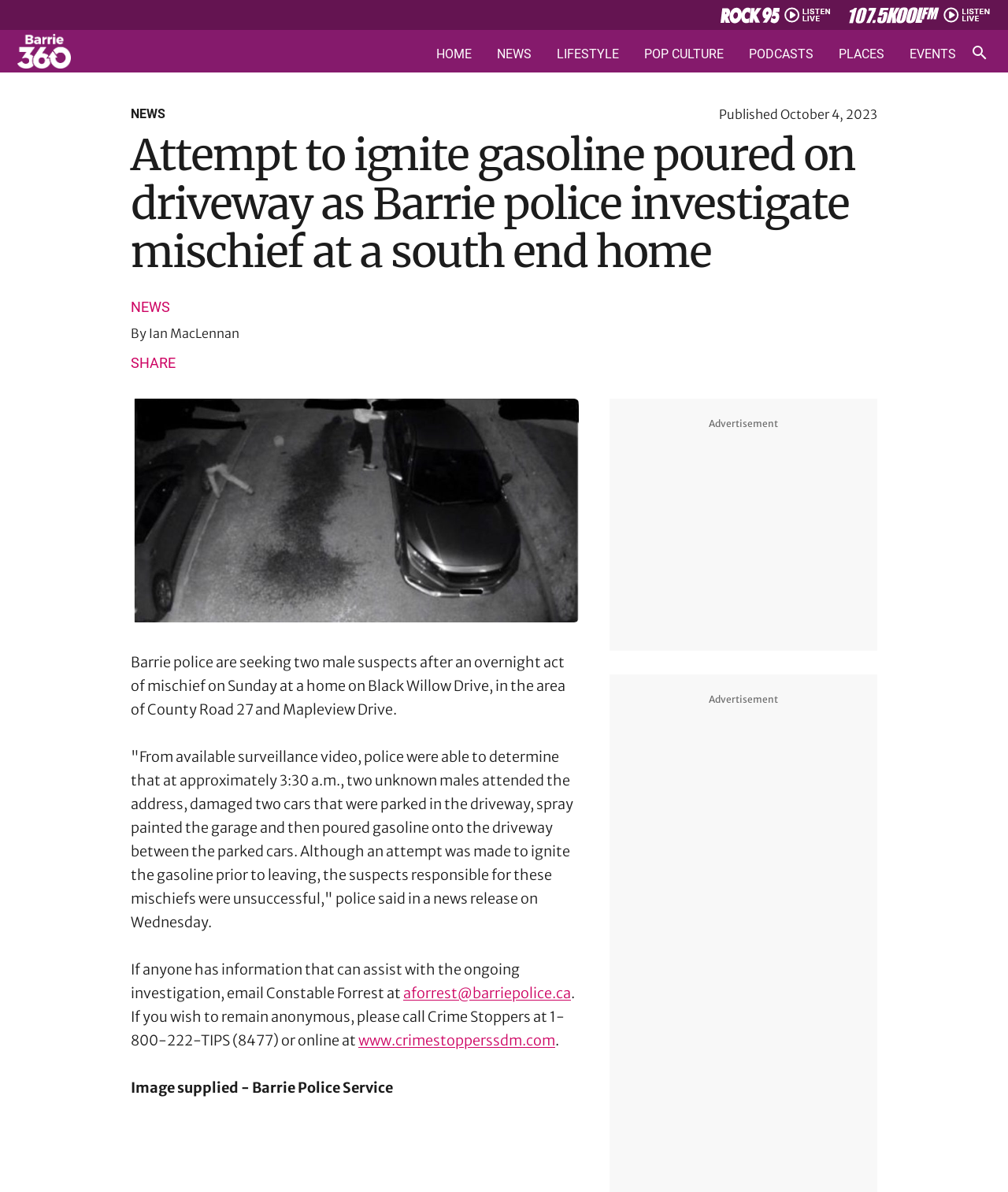Use the information in the screenshot to answer the question comprehensively: What is the name of the author of the article?

I found the name of the author by looking at the link element that says 'Ian MacLennan' which is located near the 'By' static text element.